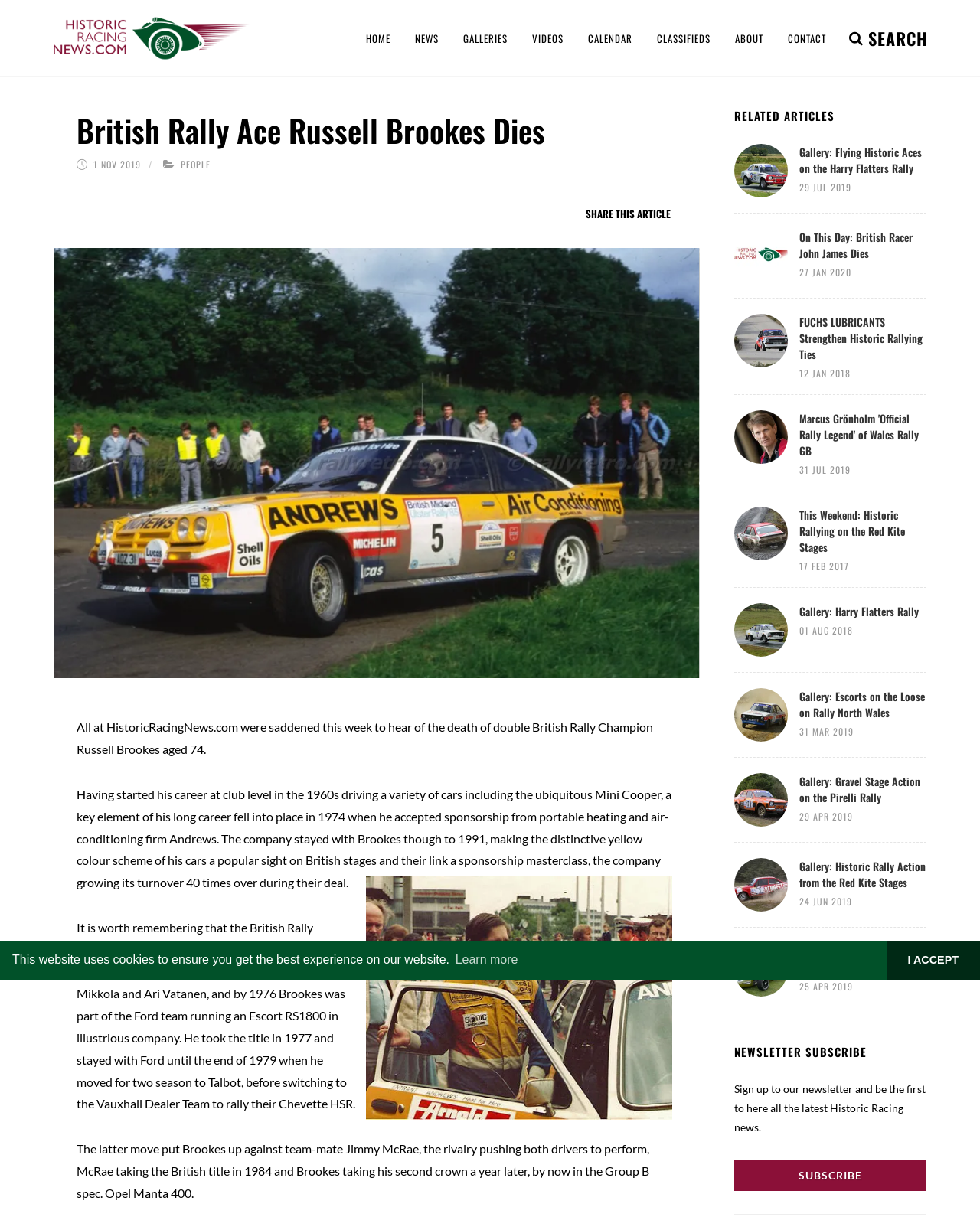Identify and provide the text of the main header on the webpage.

British Rally Ace Russell Brookes Dies